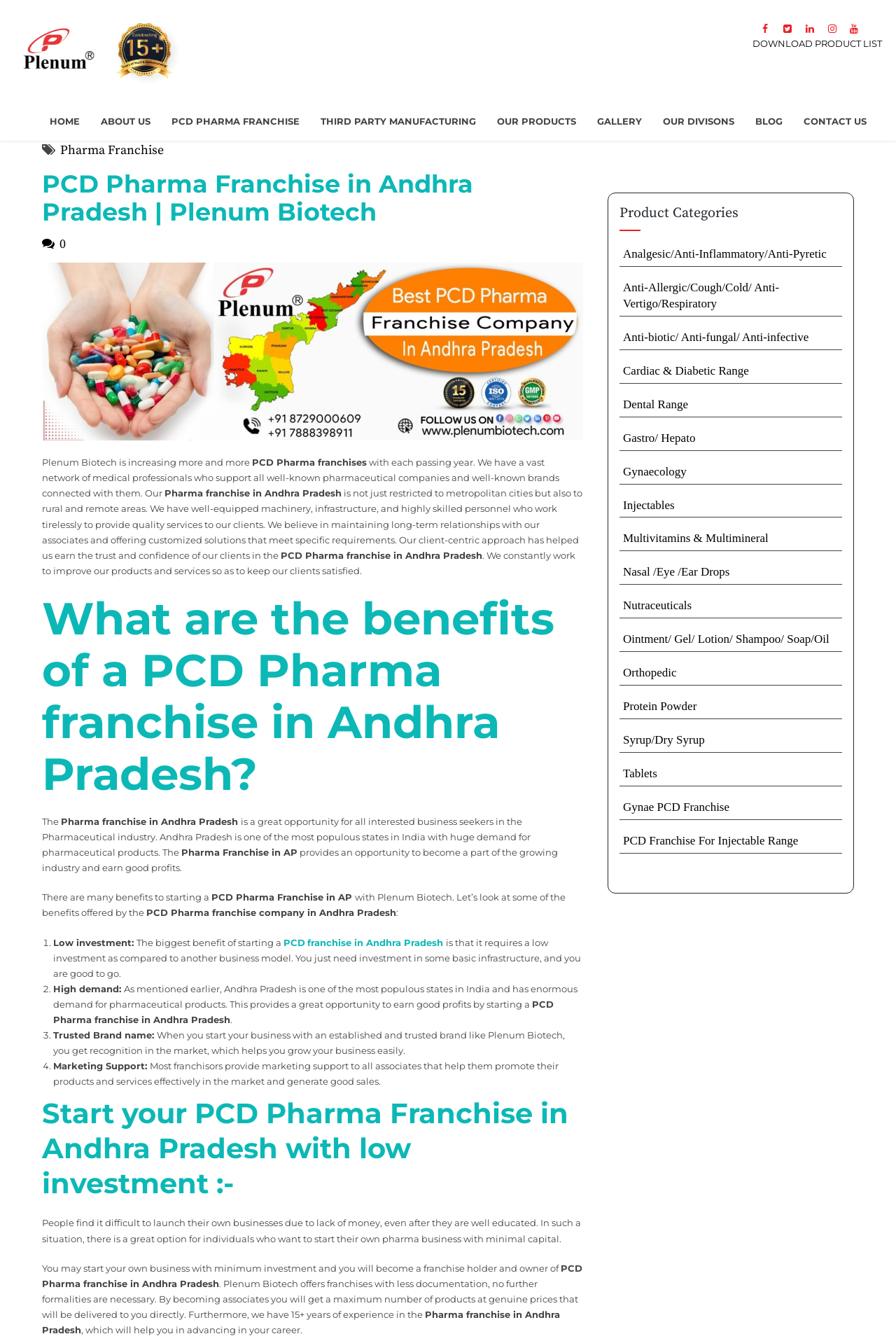Find the bounding box coordinates of the element to click in order to complete the given instruction: "Contact us."

[0.897, 0.076, 0.967, 0.105]